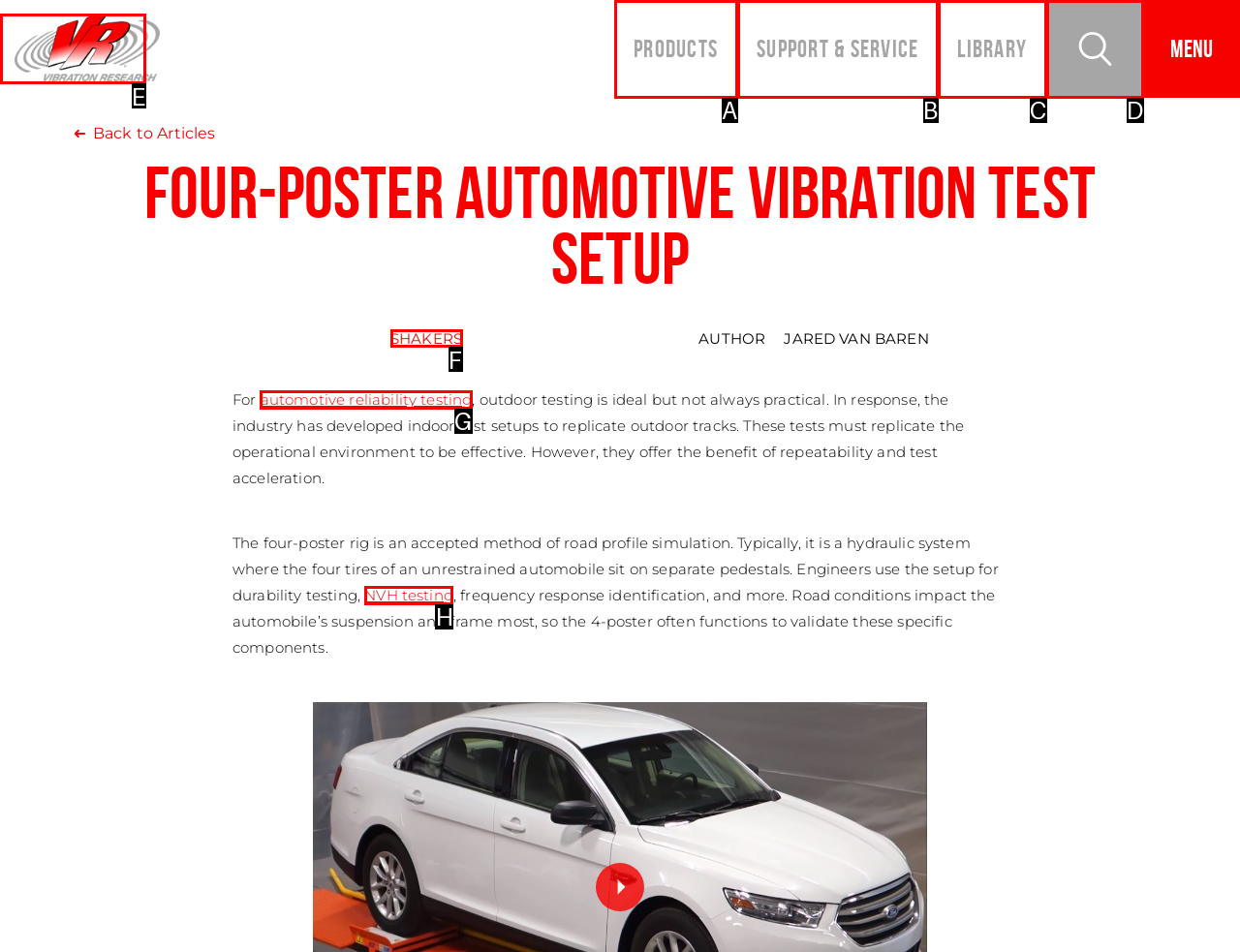Please indicate which option's letter corresponds to the task: Read the article about SHAKERS by examining the highlighted elements in the screenshot.

F